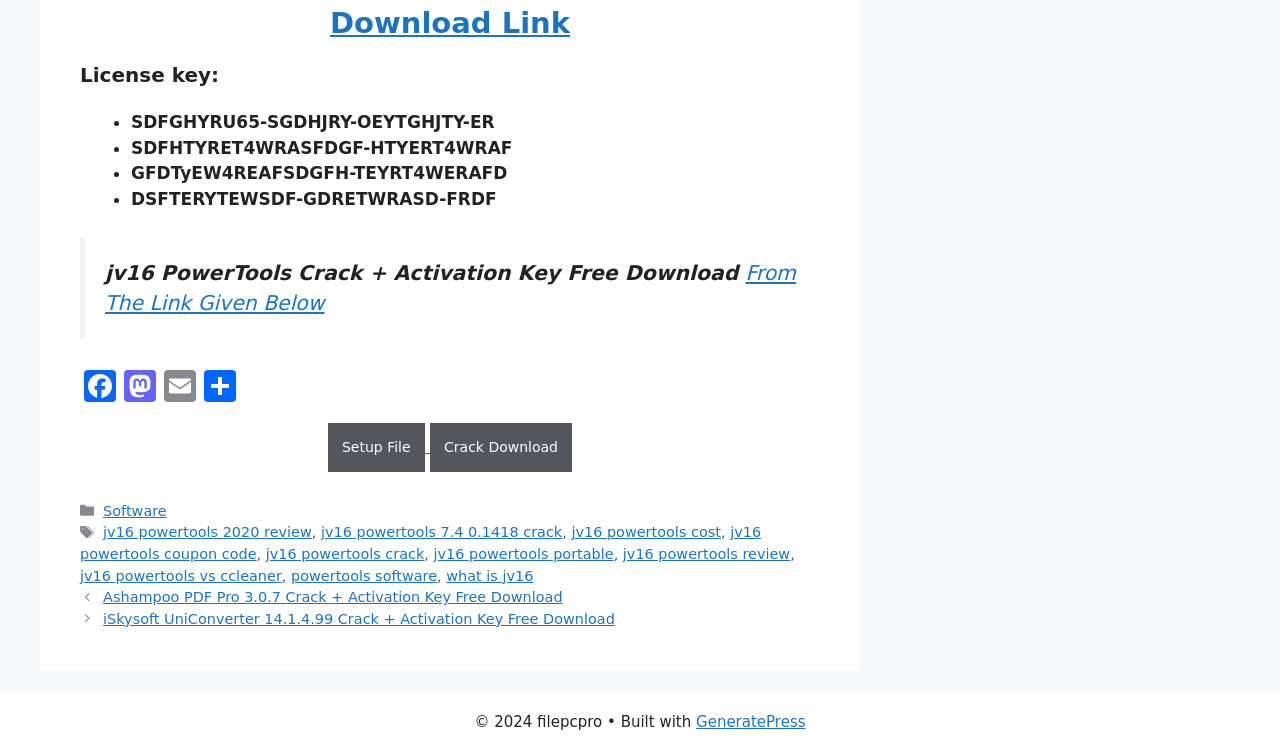Please mark the clickable region by giving the bounding box coordinates needed to complete this instruction: "Click on the 'Download Link'".

[0.258, 0.007, 0.445, 0.053]